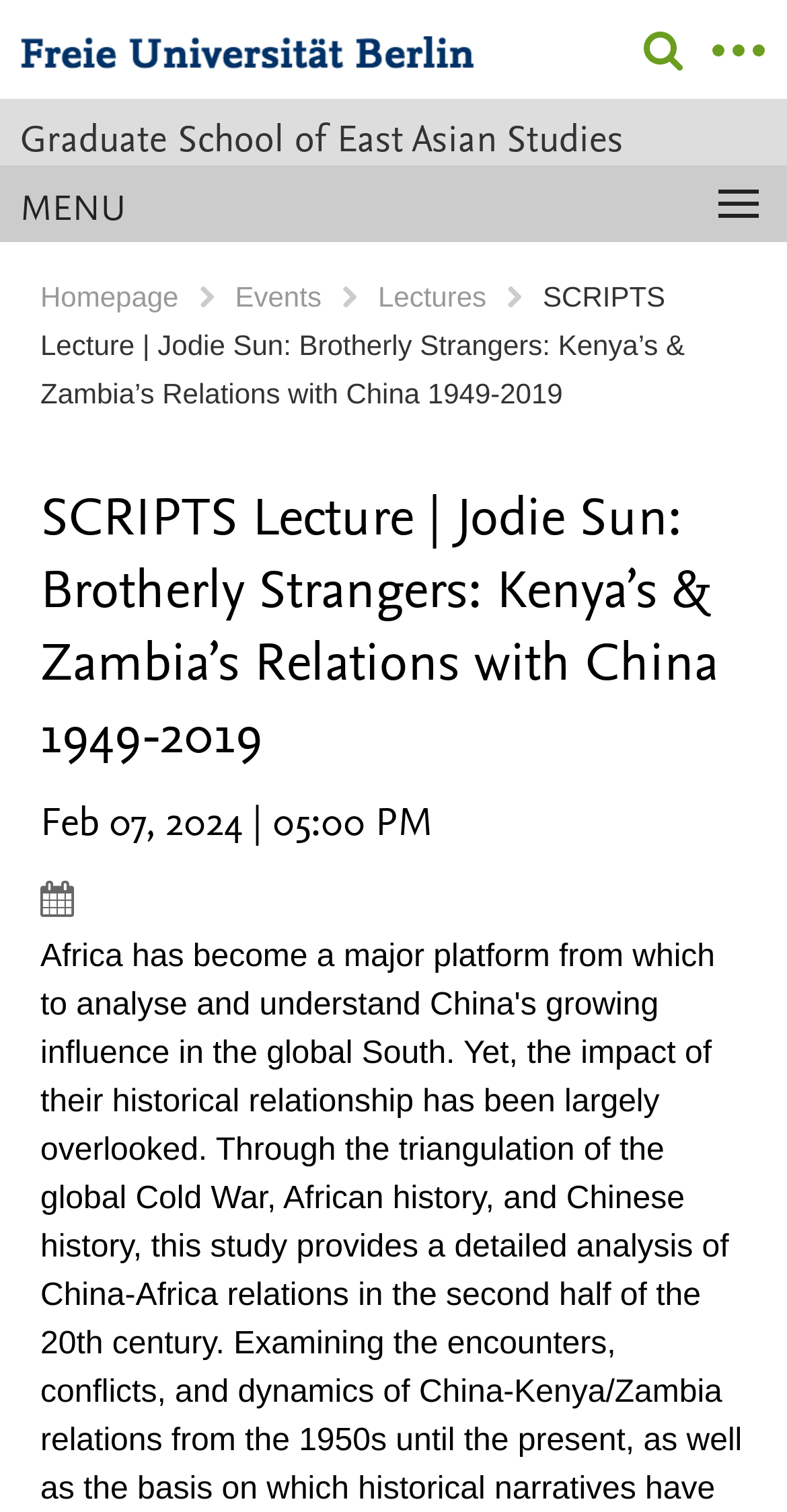What is the name of the school?
Refer to the screenshot and answer in one word or phrase.

Graduate School of East Asian Studies